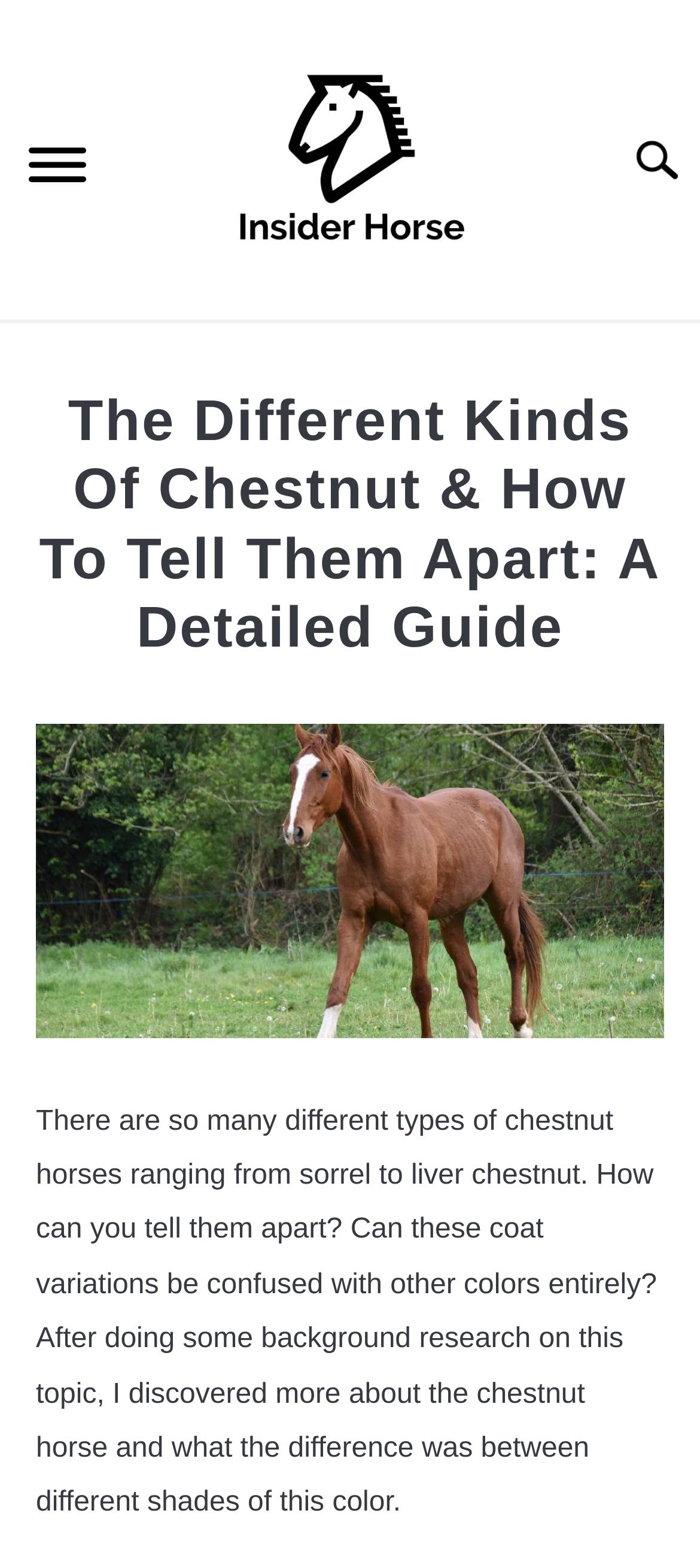What is the subcategory of 'Coat Colors'?
From the screenshot, provide a brief answer in one word or phrase.

Colors & Markings